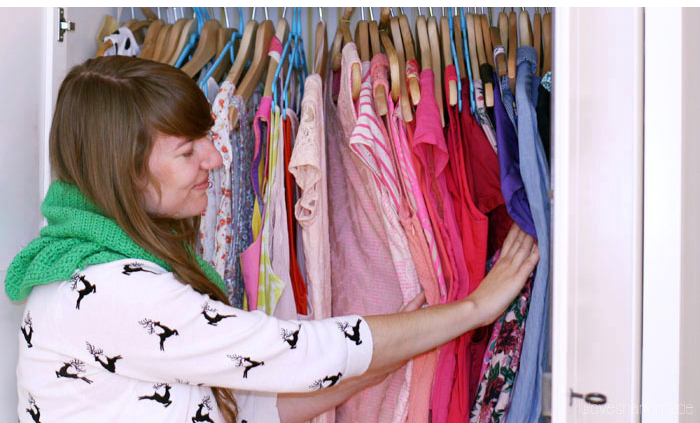Provide an in-depth description of the image you see.

In this vibrant and lively scene, a young woman stands in front of her wardrobe, carefully exploring her collection of summer dresses. With a joyful expression on her face, she glances at her colorful attire, which ranges from soft pastels to bold patterns. She is dressed in a cozy white top adorned with playful prints, complemented by a bright green scarf that adds a pop of color to her outfit. The wardrobe is filled with an array of dresses neatly hung on wooden hangers, waiting to be chosen for her spontaneous trip to a sunlit destination. This moment captures her excitement and anticipation as she prepares to embrace warm weather and carefree days filled with style and adventure.